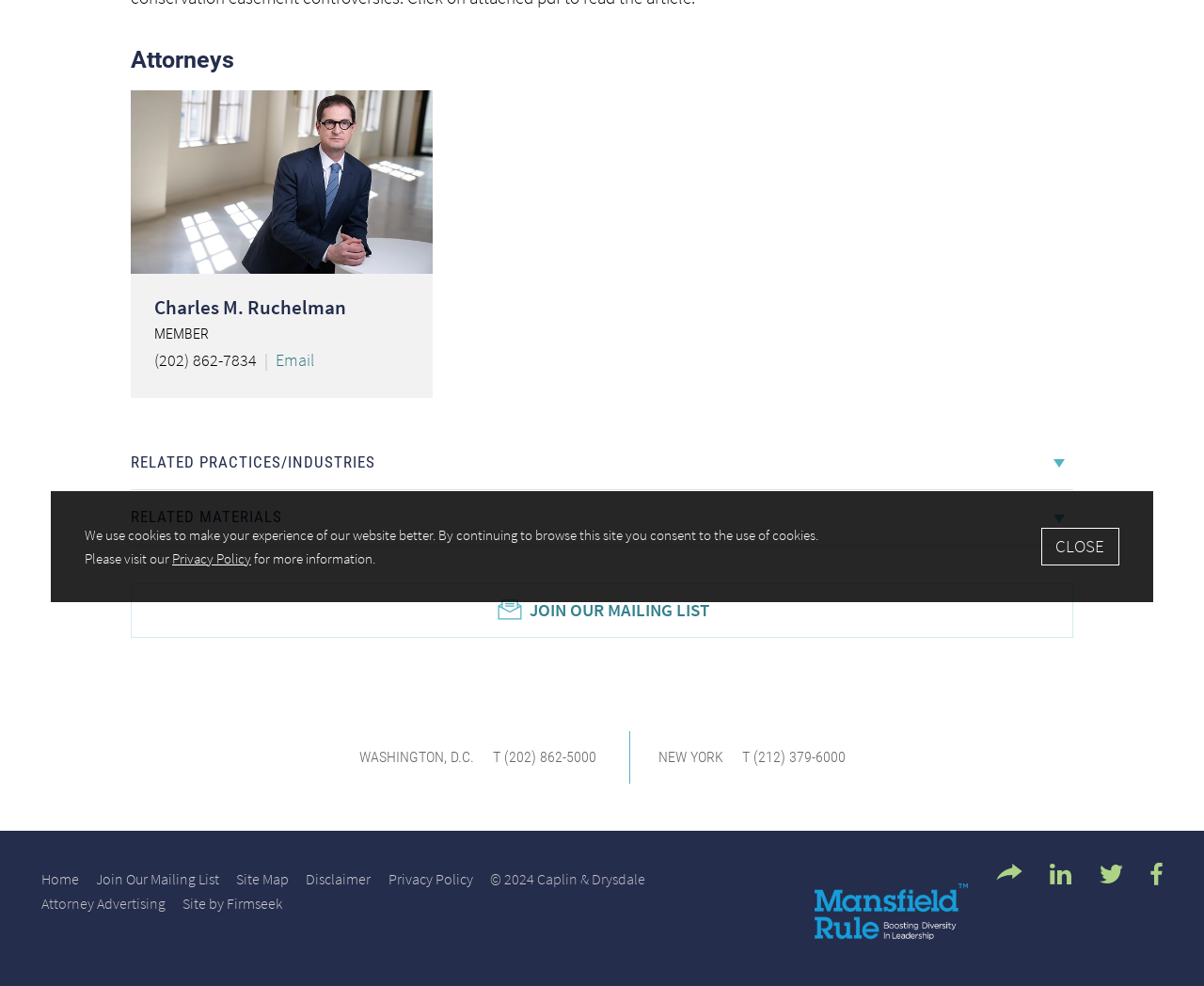Bounding box coordinates must be specified in the format (top-left x, top-left y, bottom-right x, bottom-right y). All values should be floating point numbers between 0 and 1. What are the bounding box coordinates of the UI element described as: Twitter Icon

[0.913, 0.877, 0.933, 0.896]